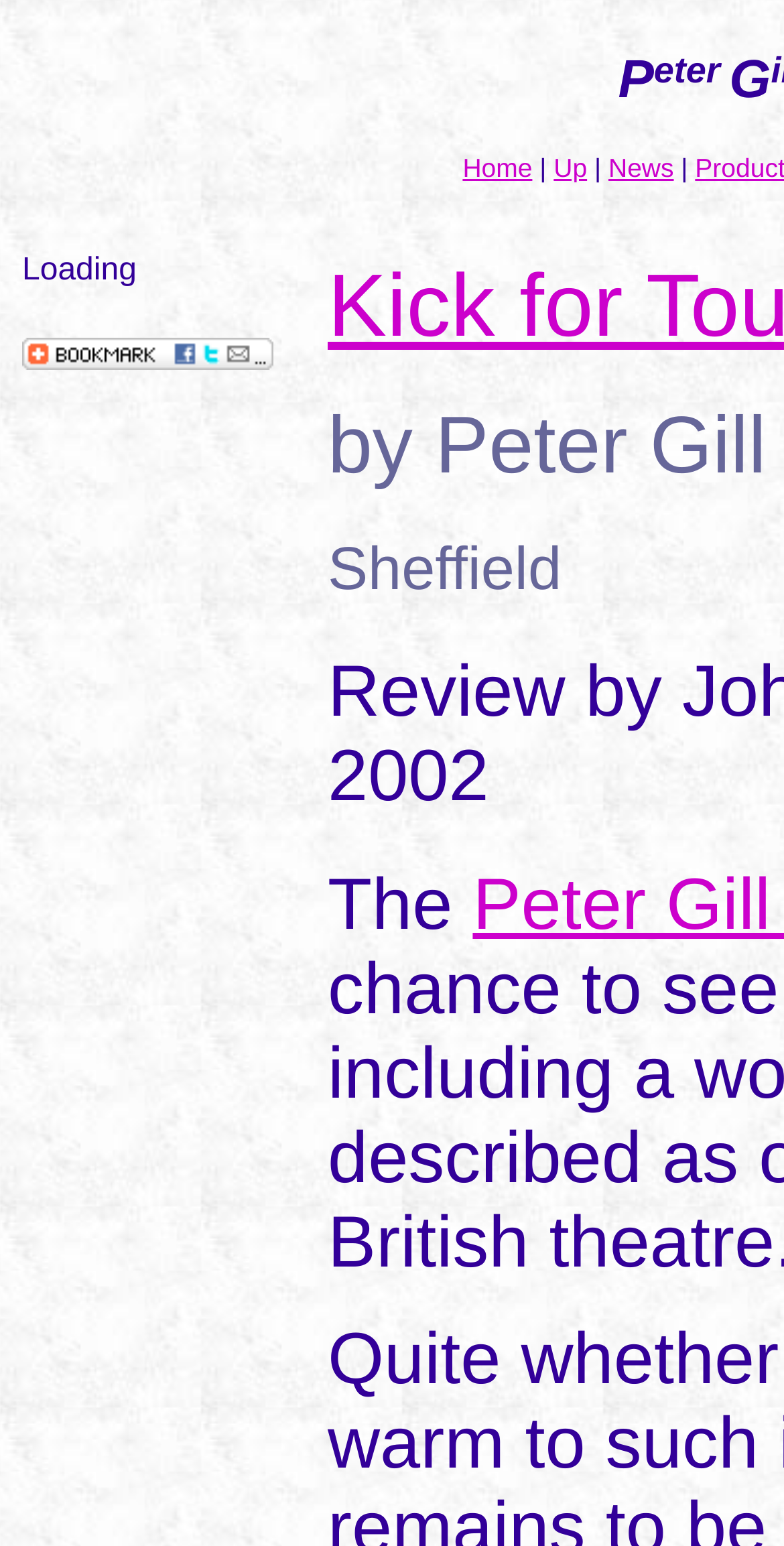Bounding box coordinates are to be given in the format (top-left x, top-left y, bottom-right x, bottom-right y). All values must be floating point numbers between 0 and 1. Provide the bounding box coordinate for the UI element described as: alt="Bookmark and Share"

[0.028, 0.222, 0.349, 0.244]